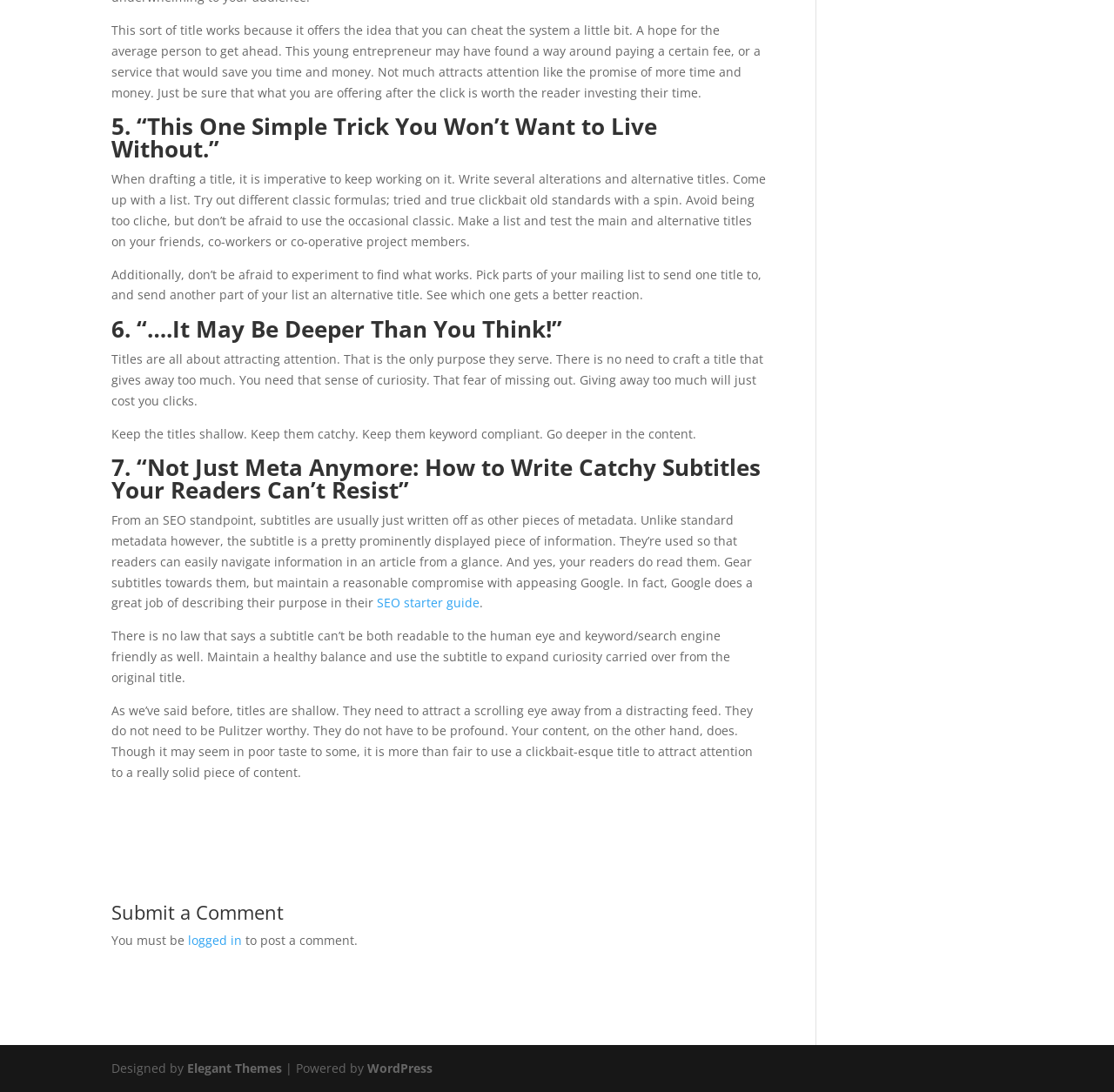Can you give a comprehensive explanation to the question given the content of the image?
What is the relationship between titles and content?

The webpage suggests that titles are meant to attract attention, while the content should be more substantial and profound. It is mentioned that 'Though it may seem in poor taste to some, it is more than fair to use a clickbait-esque title to attract attention to a really solid piece of content.' This implies that titles can be attention-grabbing and shallow, while the content should be more meaningful and in-depth.